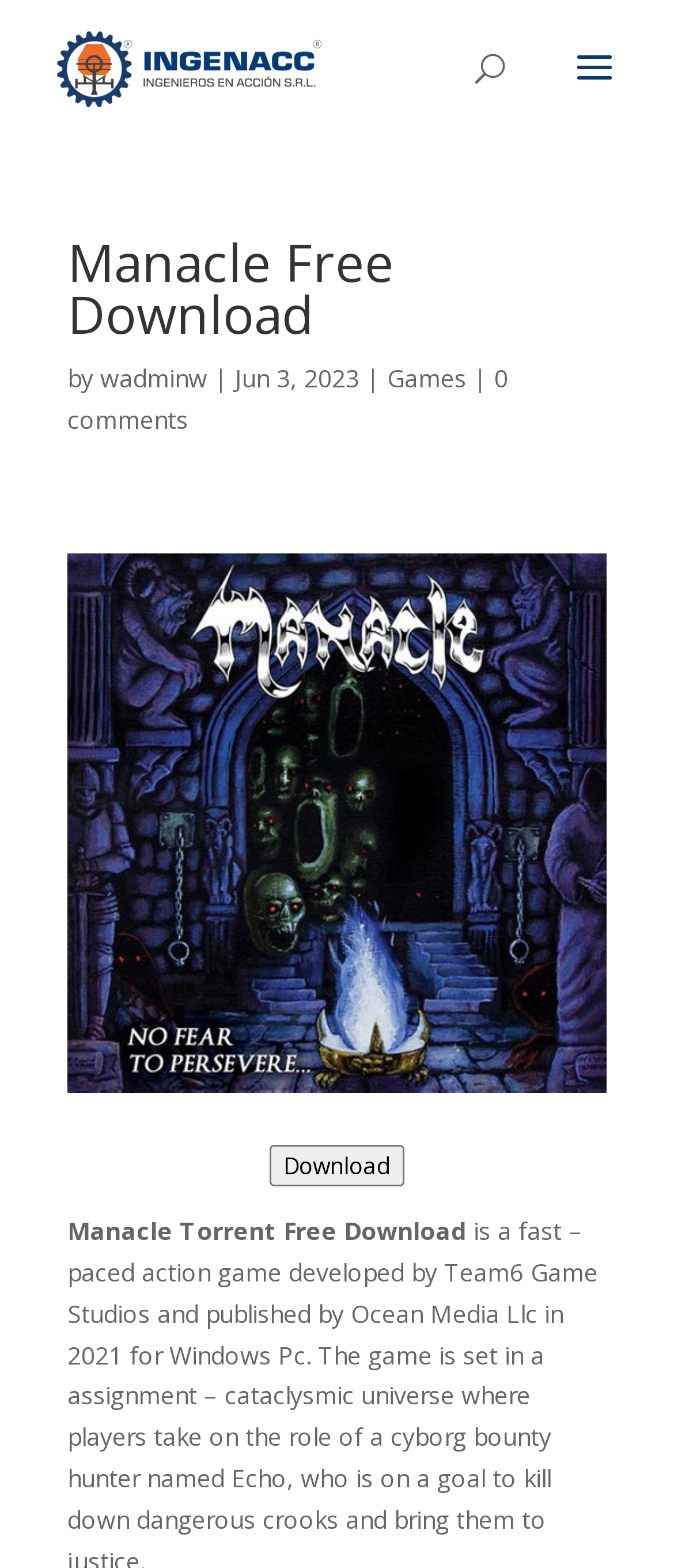What is the date of the article?
Examine the screenshot and reply with a single word or phrase.

Jun 3, 2023